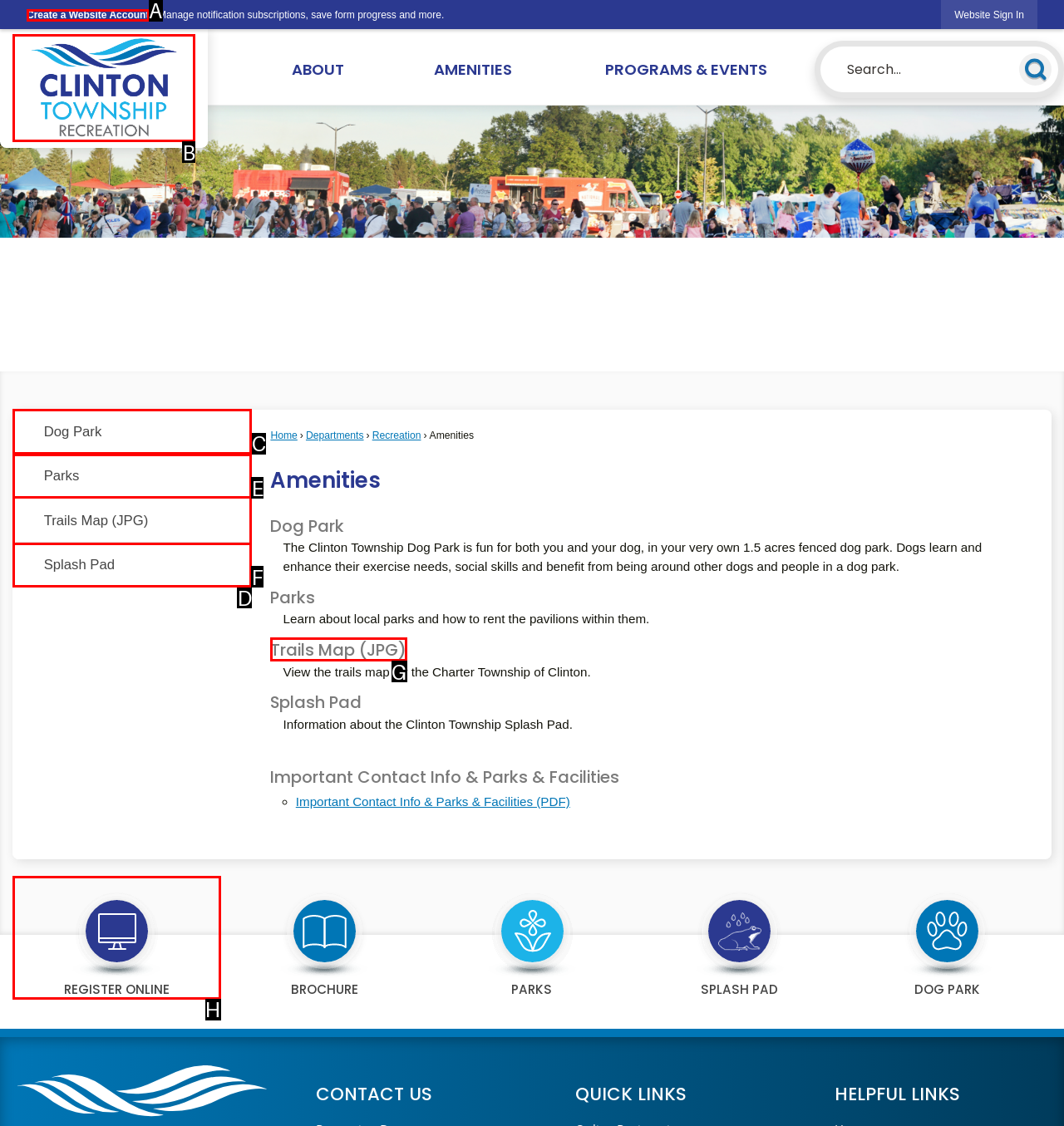Choose the UI element that best aligns with the description: Create a Website Account
Respond with the letter of the chosen option directly.

A